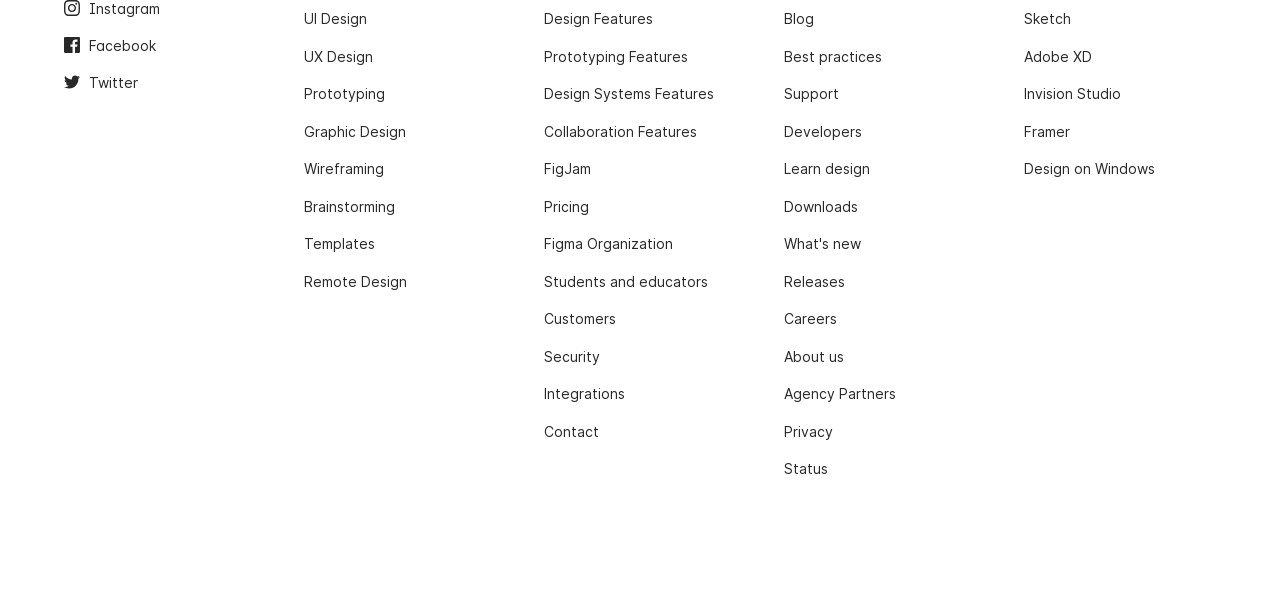Answer the following inquiry with a single word or phrase:
What is the first social media platform listed?

Facebook